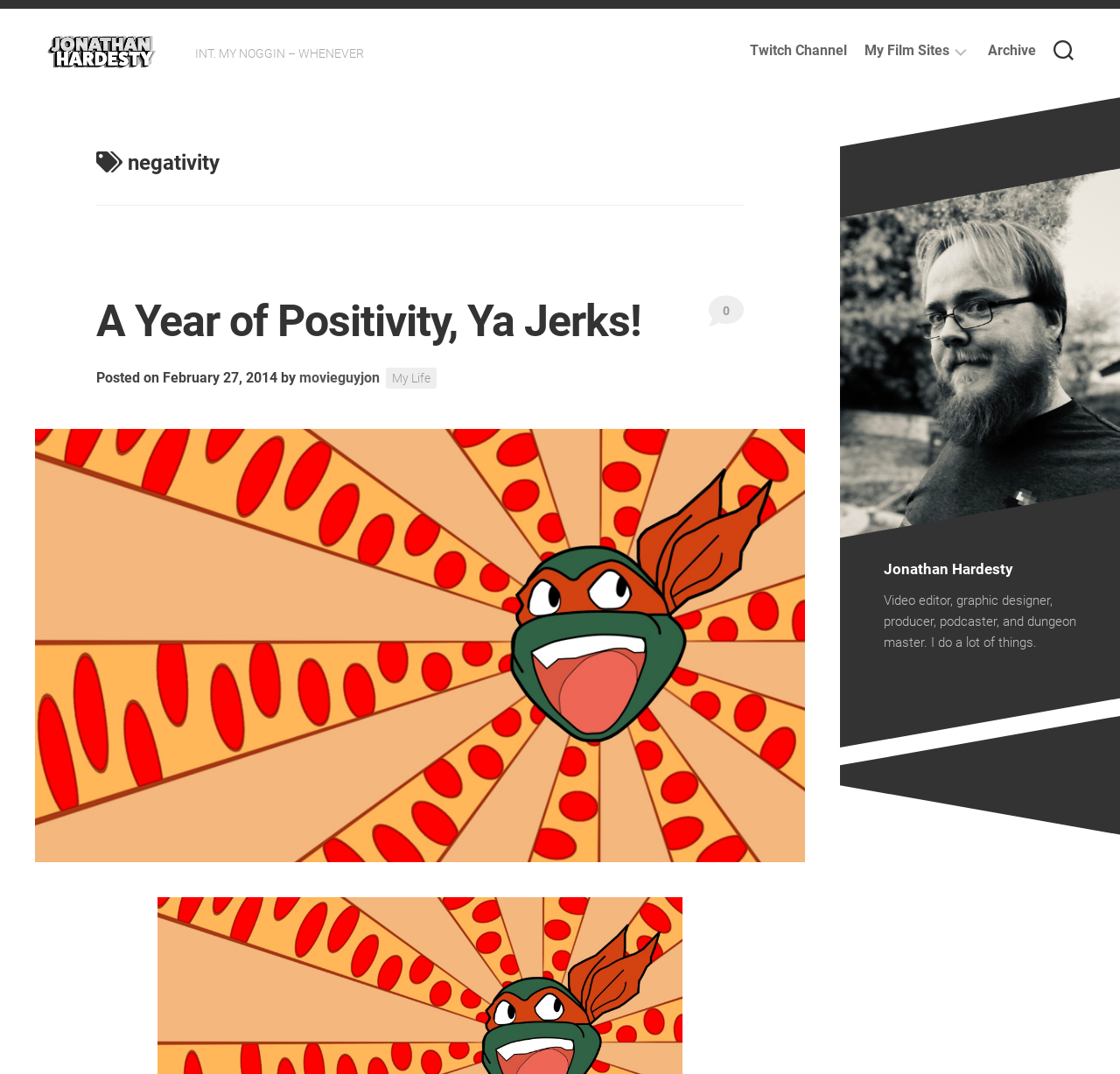Please identify the bounding box coordinates of the region to click in order to complete the task: "view the Archive". The coordinates must be four float numbers between 0 and 1, specified as [left, top, right, bottom].

[0.882, 0.039, 0.925, 0.055]